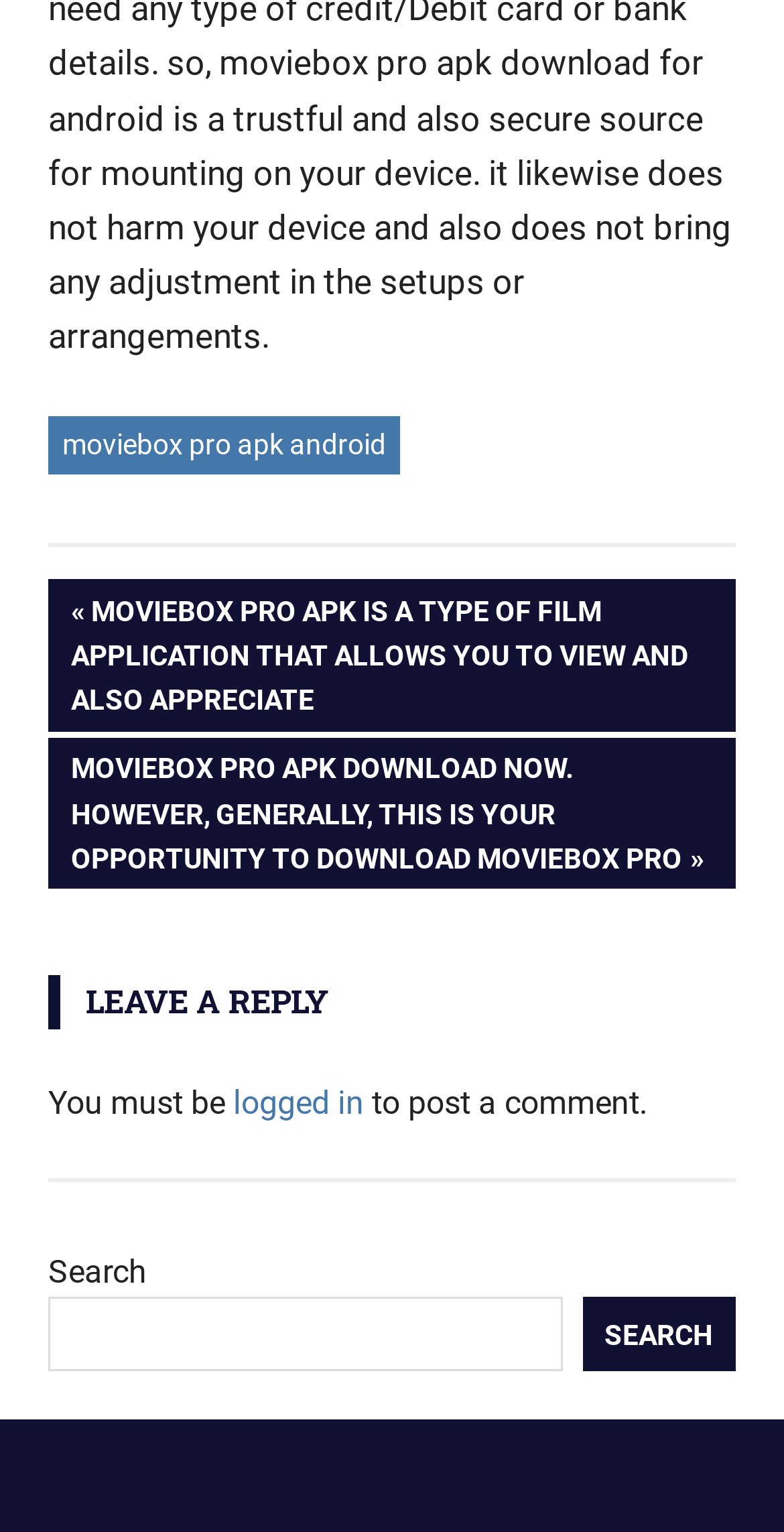How many navigation links are available?
Using the image, provide a concise answer in one word or a short phrase.

Three